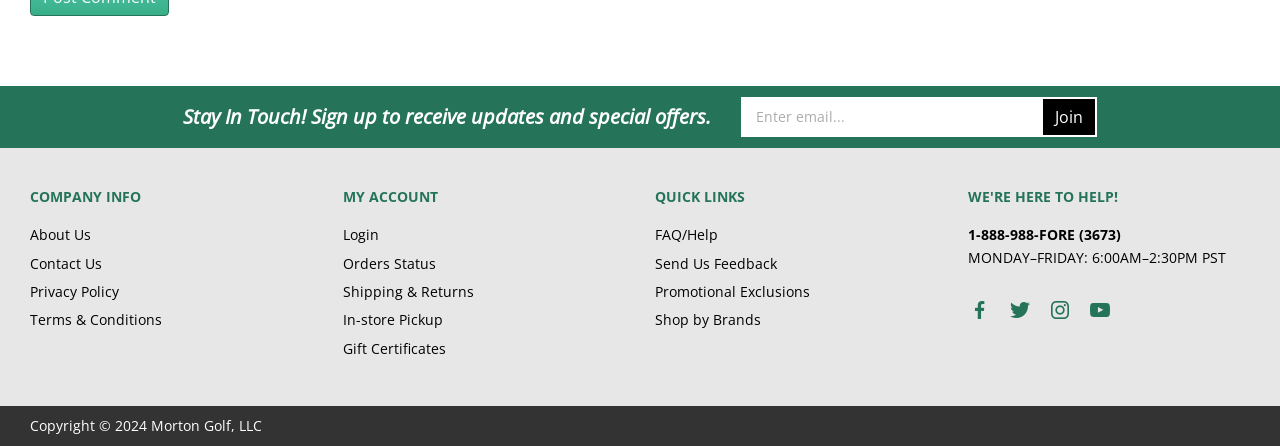Please find the bounding box coordinates of the element that must be clicked to perform the given instruction: "Join the newsletter". The coordinates should be four float numbers from 0 to 1, i.e., [left, top, right, bottom].

[0.813, 0.218, 0.857, 0.308]